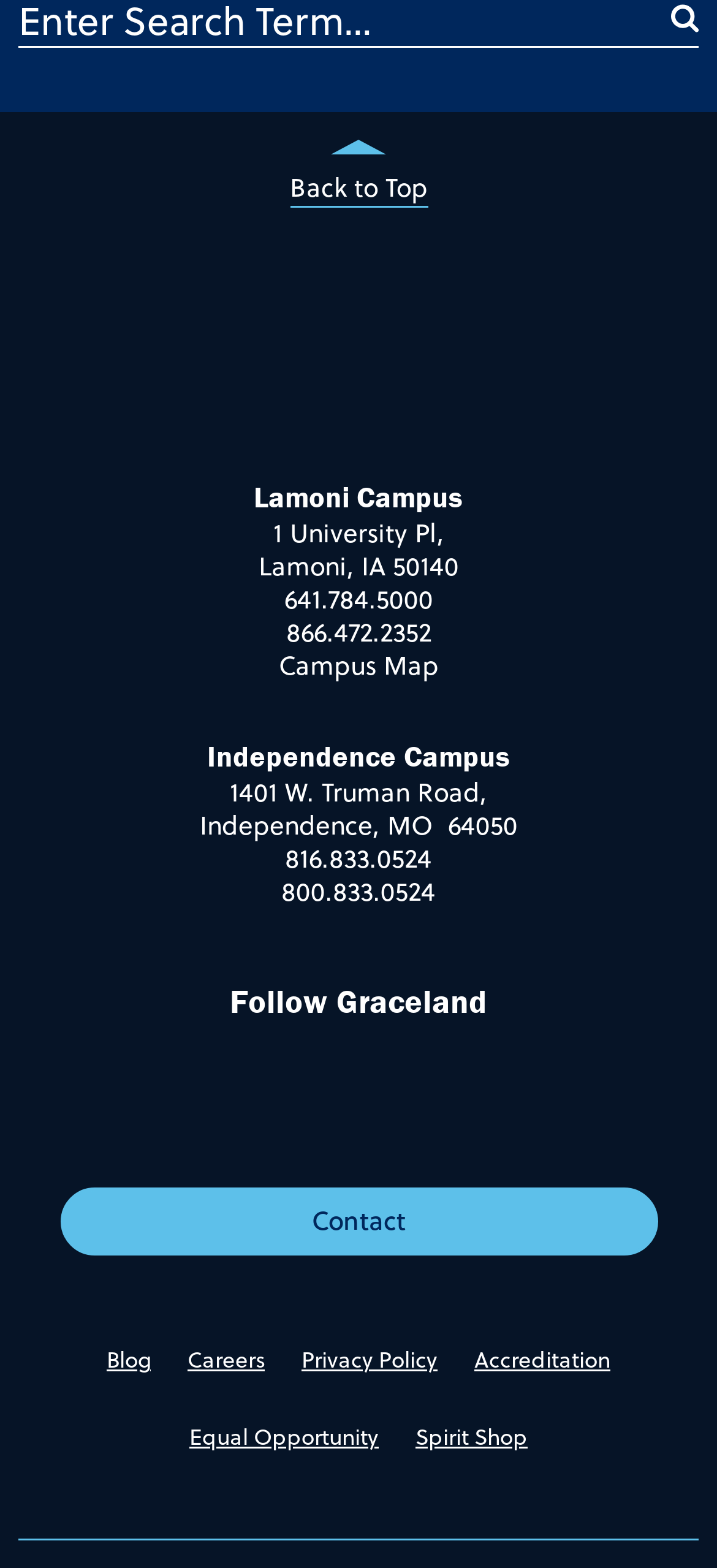Provide a short, one-word or phrase answer to the question below:
What social media platforms can you follow Graceland on?

Facebook, YouTube, Instagram, LinkedIn